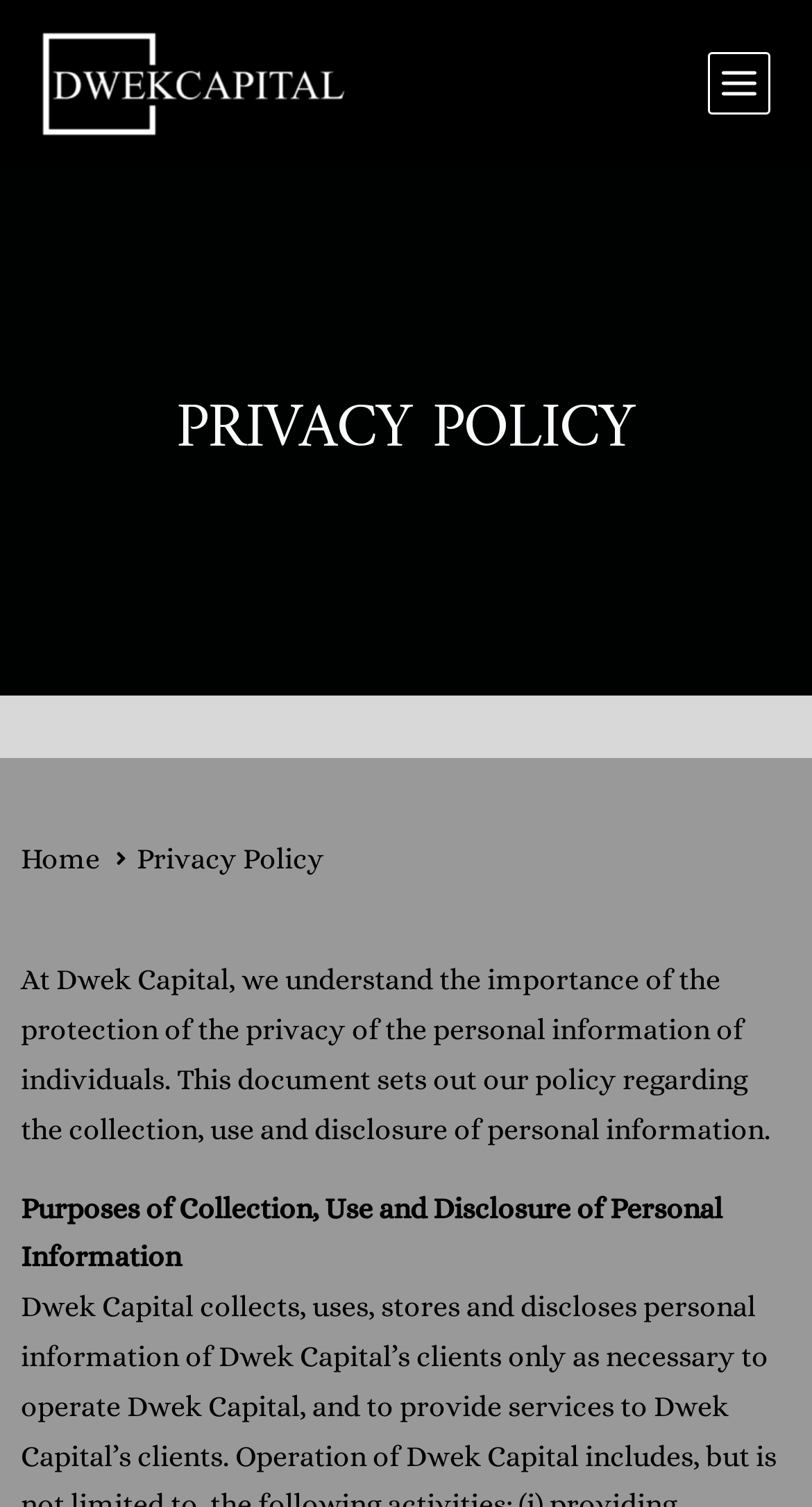Find the bounding box coordinates for the HTML element specified by: "Products".

None